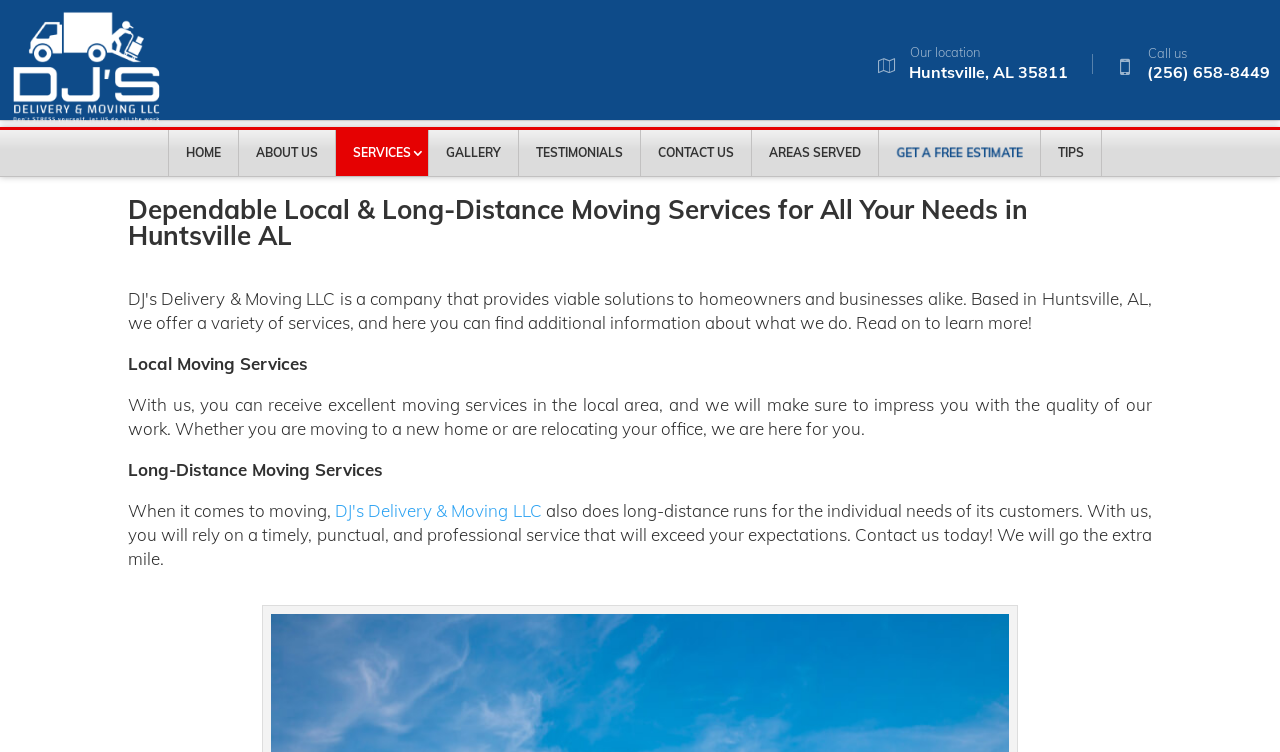Describe every aspect of the webpage in a detailed manner.

This webpage is about DJ's Delivery/Moving Service, a furniture moving service provider based in Huntsville, AL 35811. At the top of the page, there is a logo image of "DJ's Delivery & Moving LLC" on the left side, accompanied by a text "Our location" and the address "Huntsville, AL 35811" on the right side. Below the logo, there is a call-to-action link "Call us (256) 658-8449" on the right side.

The main navigation menu is located below the logo, consisting of 9 links: "HOME", "ABOUT US", "SERVICES 3", "GALLERY", "TESTIMONIALS", "CONTACT US", "AREAS SERVED", "GET A FREE ESTIMATE", and "TIPS". These links are evenly spaced and aligned horizontally.

The main content of the page is divided into two sections. The first section has a heading "Dependable Local & Long-Distance Moving Services for All Your Needs in Huntsville AL" and describes the local moving services offered by DJ's Delivery/Moving Service. The text explains that the company provides excellent moving services for both home and office relocations.

The second section discusses the company's long-distance moving services, stating that they cater to individual customer needs and provide timely, punctual, and professional services. There is also a link to "DJ's Delivery & Moving LLC" in this section.